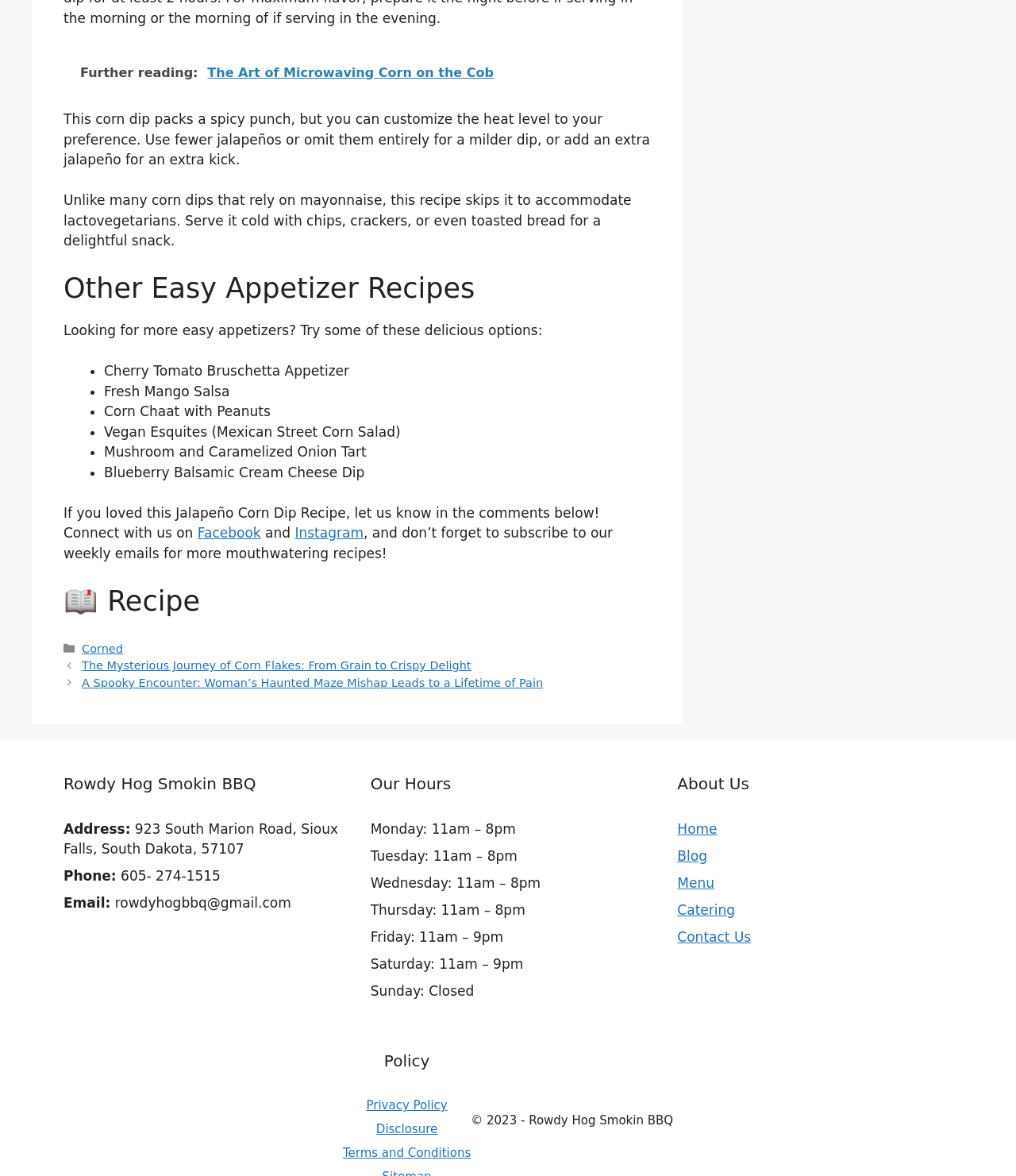By analyzing the image, answer the following question with a detailed response: What is the purpose of the 'Other Easy Appetizer Recipes' section?

The 'Other Easy Appetizer Recipes' section on the webpage provides a list of additional recipe options that are similar to the Jalapeño Corn Dip recipe. This section is intended to give users more ideas for easy appetizers they can make.